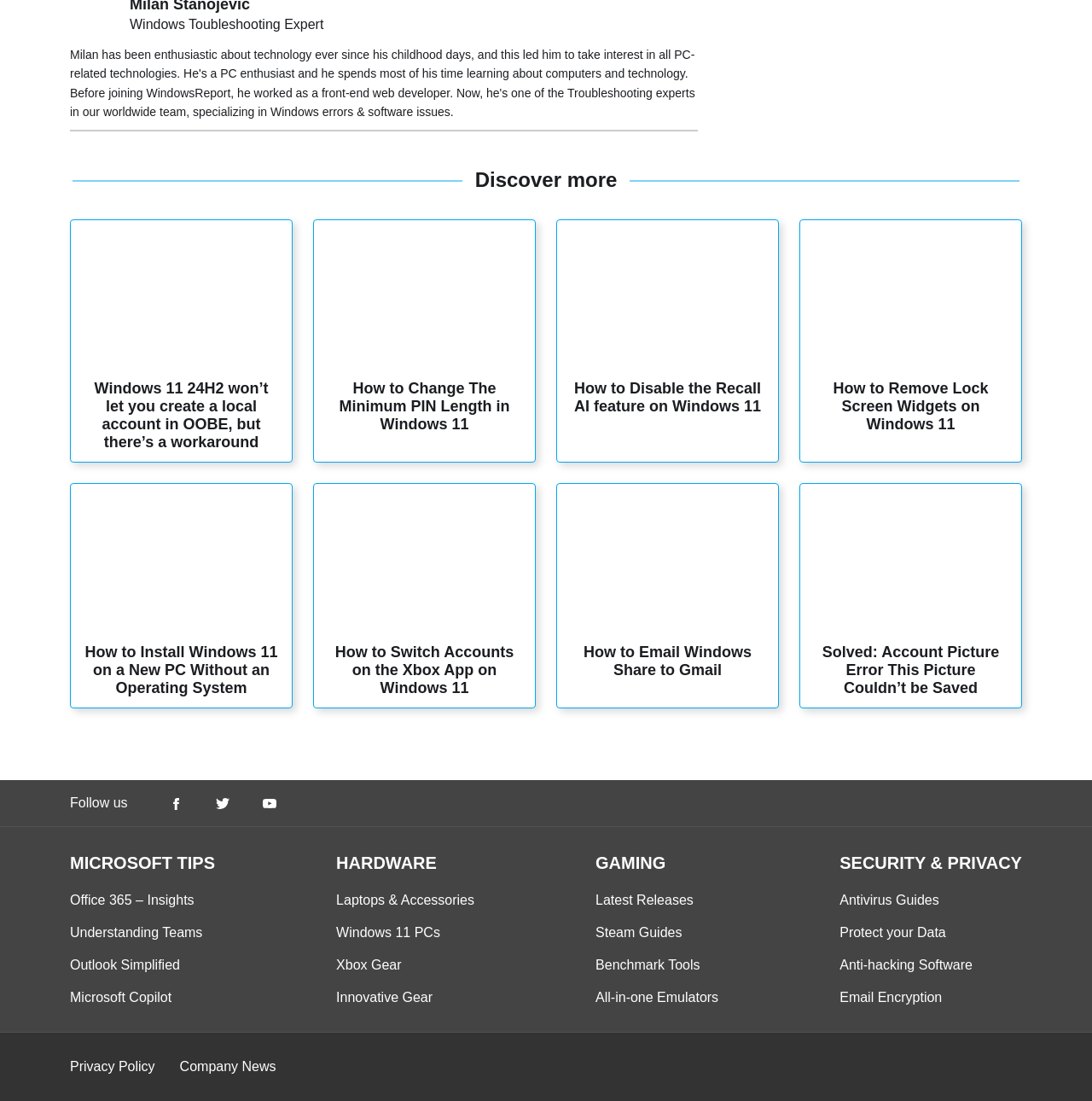Pinpoint the bounding box coordinates of the clickable area necessary to execute the following instruction: "View Reflector Media Logo". The coordinates should be given as four float numbers between 0 and 1, namely [left, top, right, bottom].

[0.819, 0.958, 0.936, 0.978]